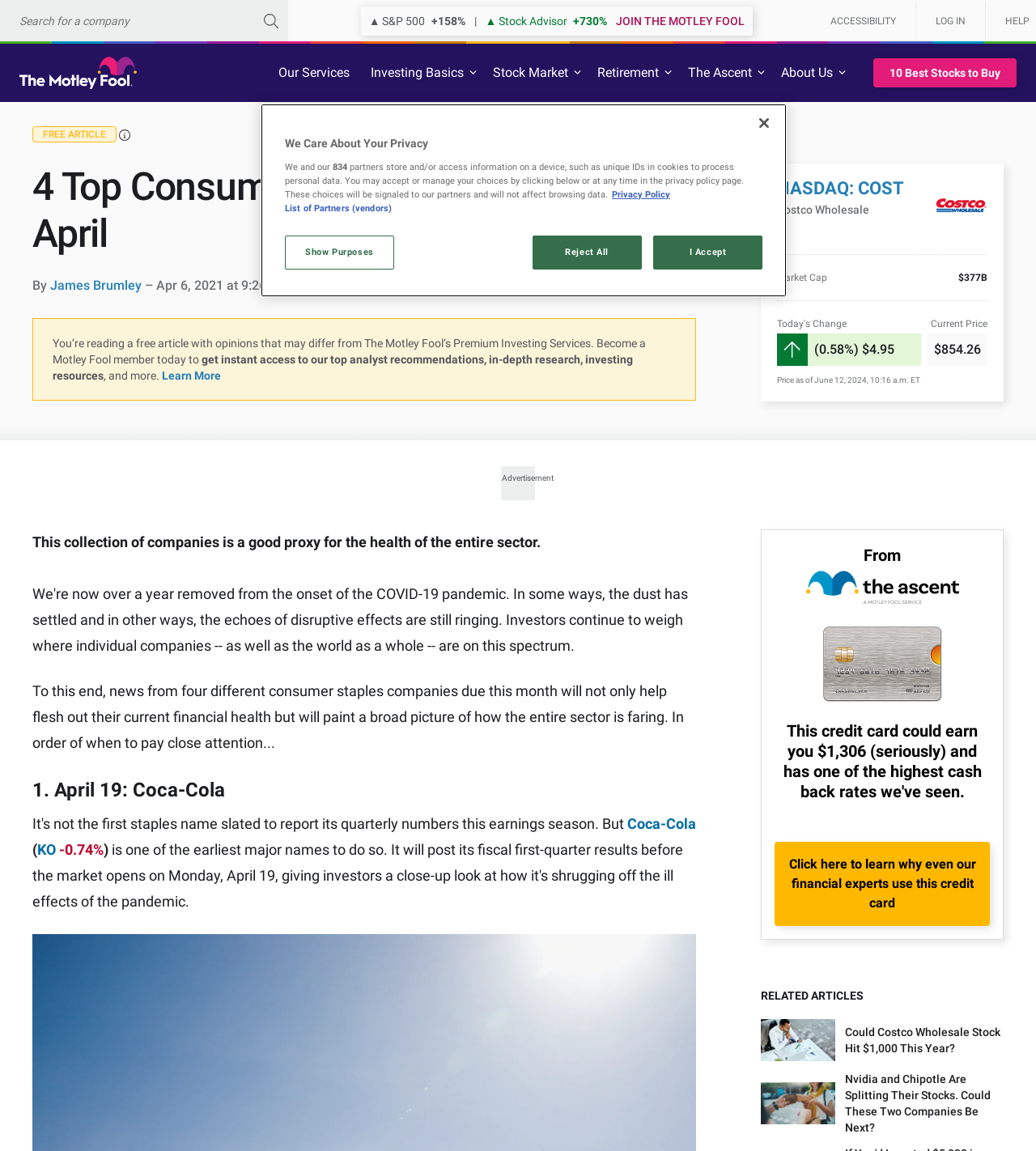Find the bounding box coordinates of the element to click in order to complete the given instruction: "Search for a company."

[0.0, 0.0, 0.278, 0.036]